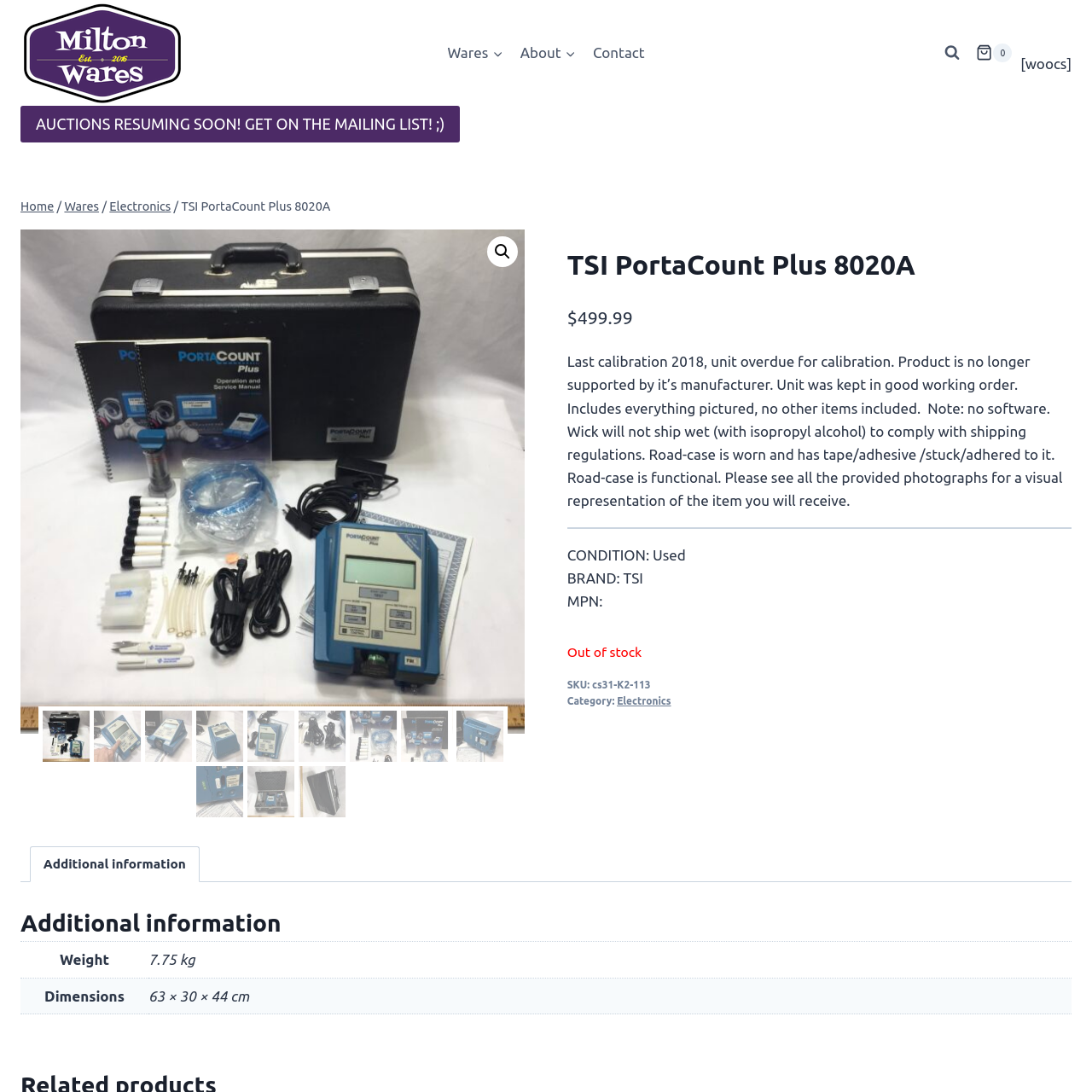Observe the image within the red outline and respond to the ensuing question with a detailed explanation based on the visual aspects of the image: 
Is the device overdue for calibration?

According to the caption, the device is overdue for calibration, which suggests that it requires maintenance to ensure accurate measurements.